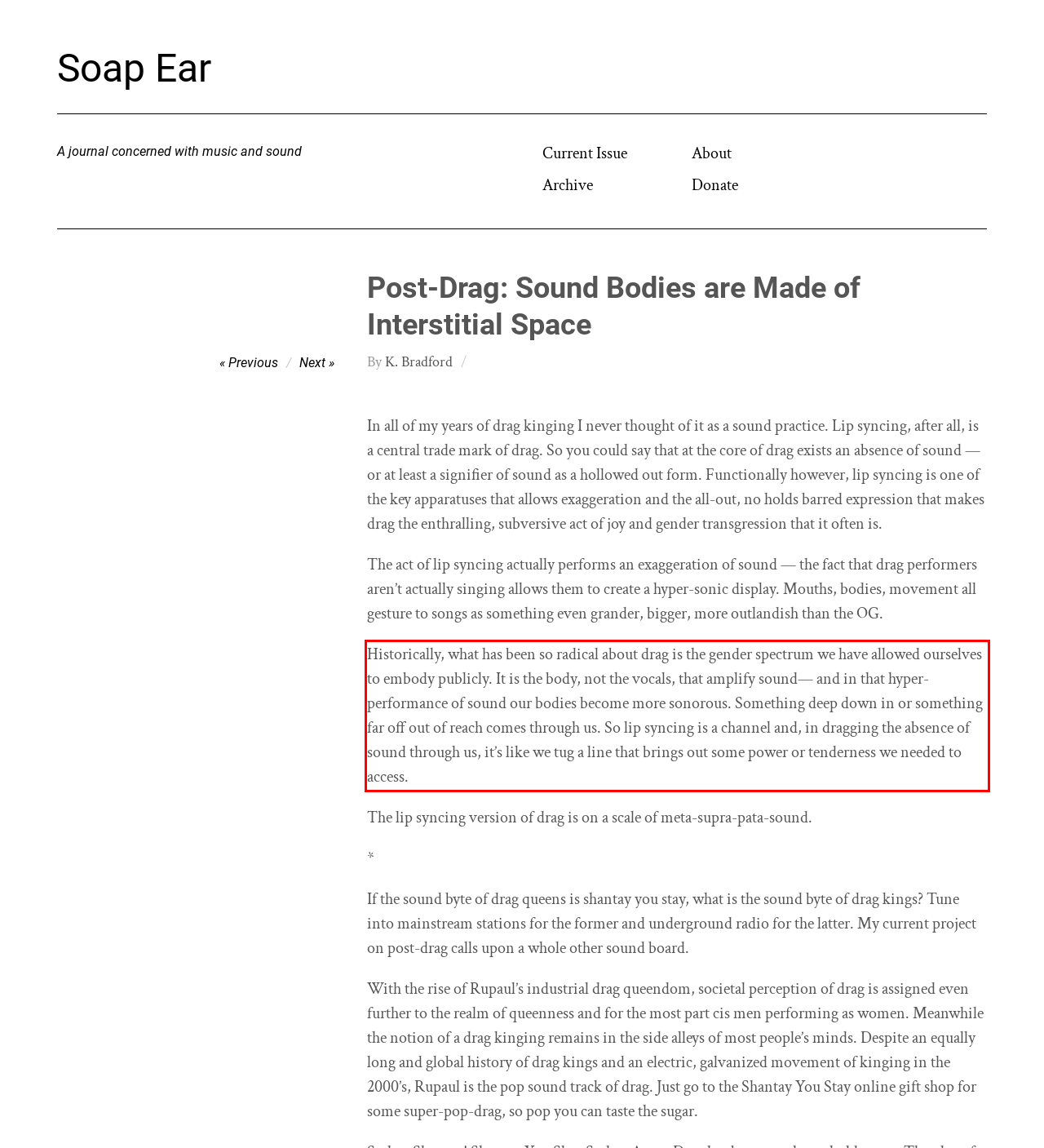Analyze the webpage screenshot and use OCR to recognize the text content in the red bounding box.

Historically, what has been so radical about drag is the gender spectrum we have allowed ourselves to embody publicly. It is the body, not the vocals, that amplify sound— and in that hyper-performance of sound our bodies become more sonorous. Something deep down in or something far off out of reach comes through us. So lip syncing is a channel and, in dragging the absence of sound through us, it’s like we tug a line that brings out some power or tenderness we needed to access.